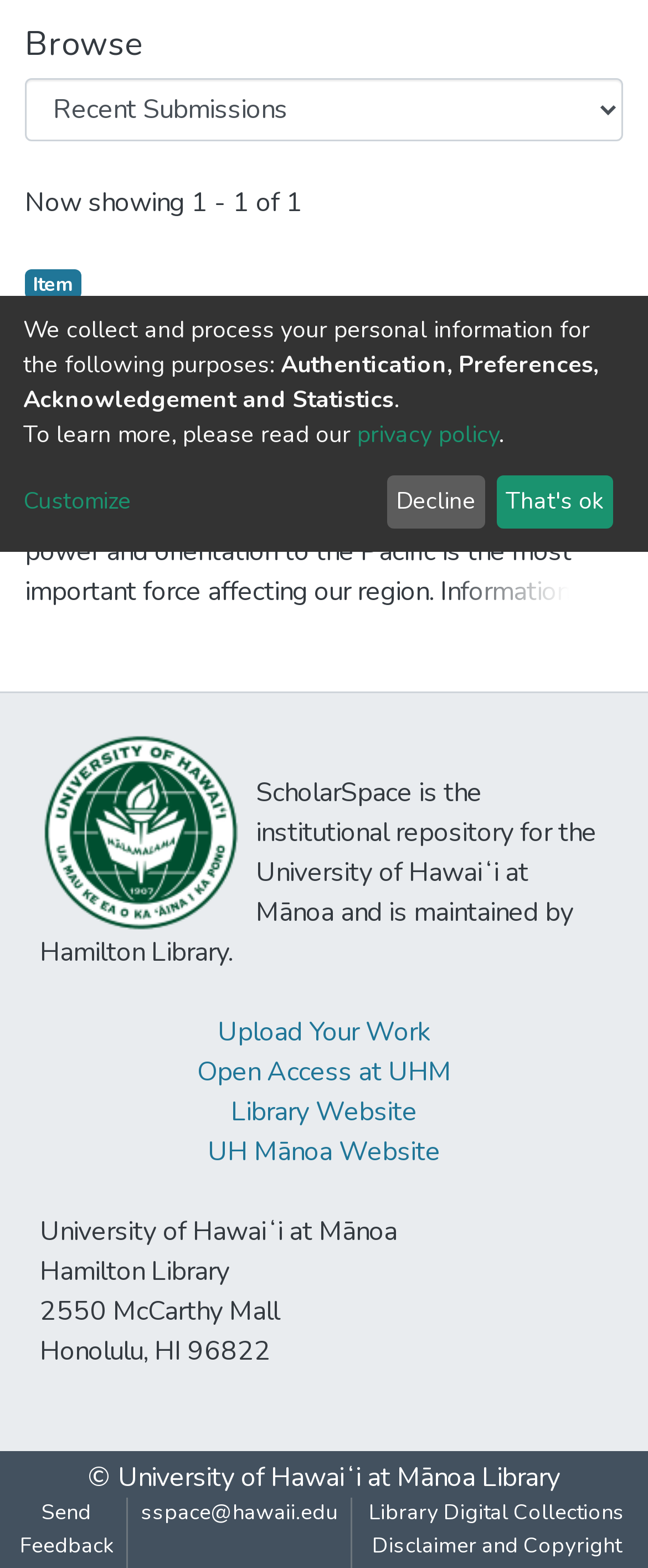From the webpage screenshot, predict the bounding box coordinates (top-left x, top-left y, bottom-right x, bottom-right y) for the UI element described here: Decline

[0.596, 0.303, 0.748, 0.337]